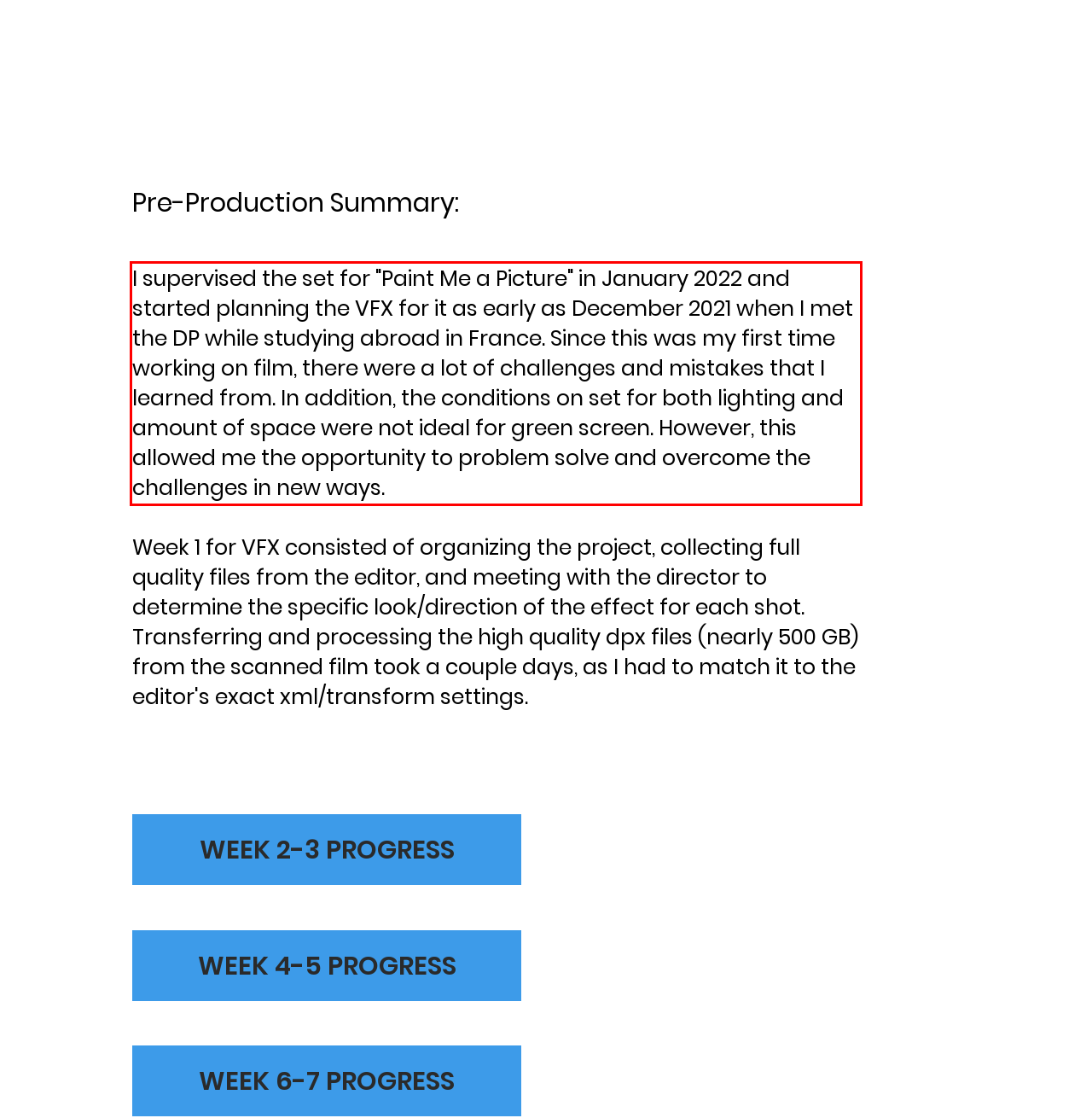Please take the screenshot of the webpage, find the red bounding box, and generate the text content that is within this red bounding box.

I supervised the set for "Paint Me a Picture" in January 2022 and started planning the VFX for it as early as December 2021 when I met the DP while studying abroad in France. Since this was my first time working on film, there were a lot of challenges and mistakes that I learned from. In addition, the conditions on set for both lighting and amount of space were not ideal for green screen. However, this allowed me the opportunity to problem solve and overcome the challenges in new ways.